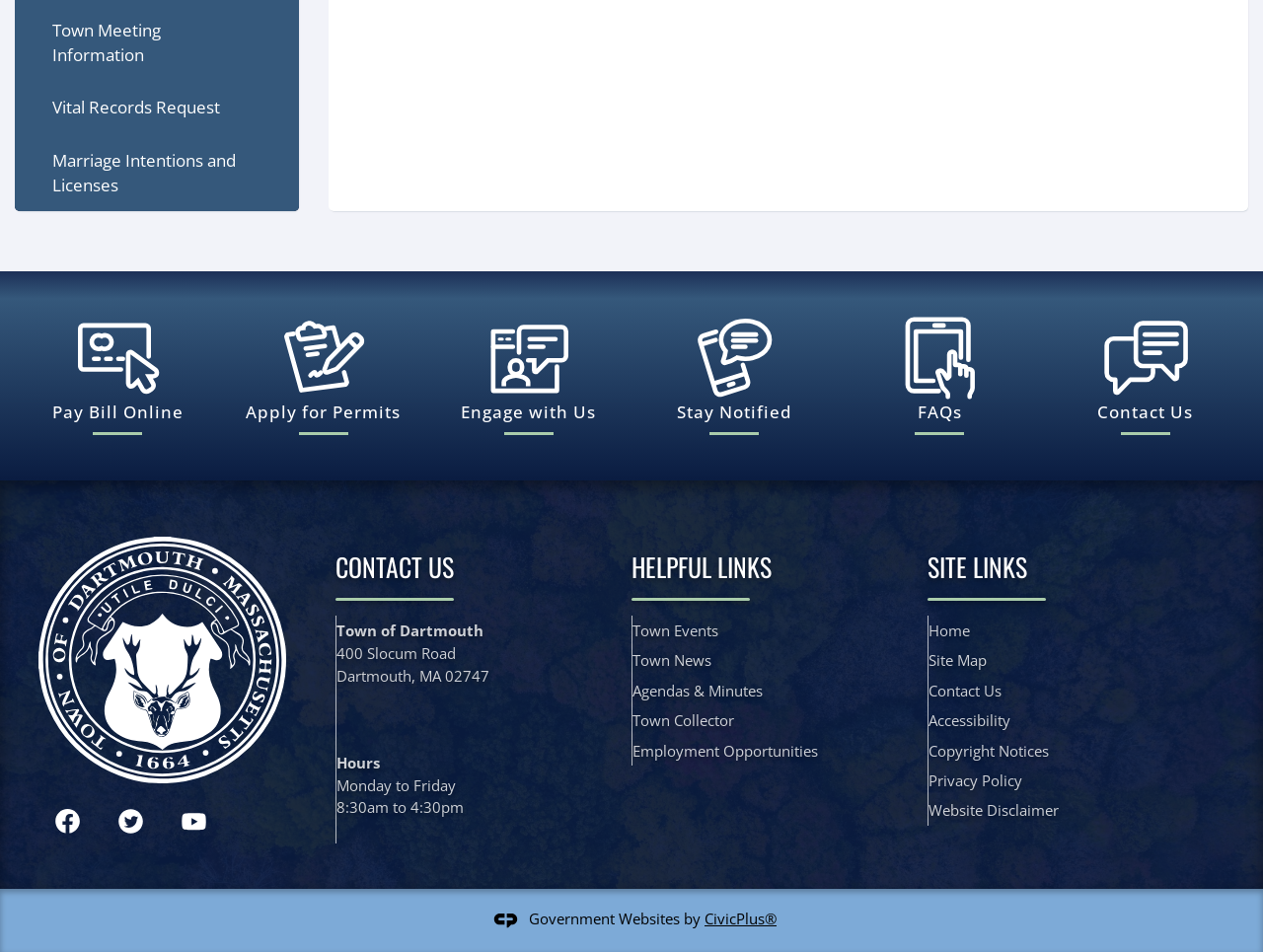Could you please study the image and provide a detailed answer to the question:
What social media platforms are available?

The social media platforms can be found in the 'Info Advanced' region, where the Facebook, Twitter, and YouTube graphics are displayed.